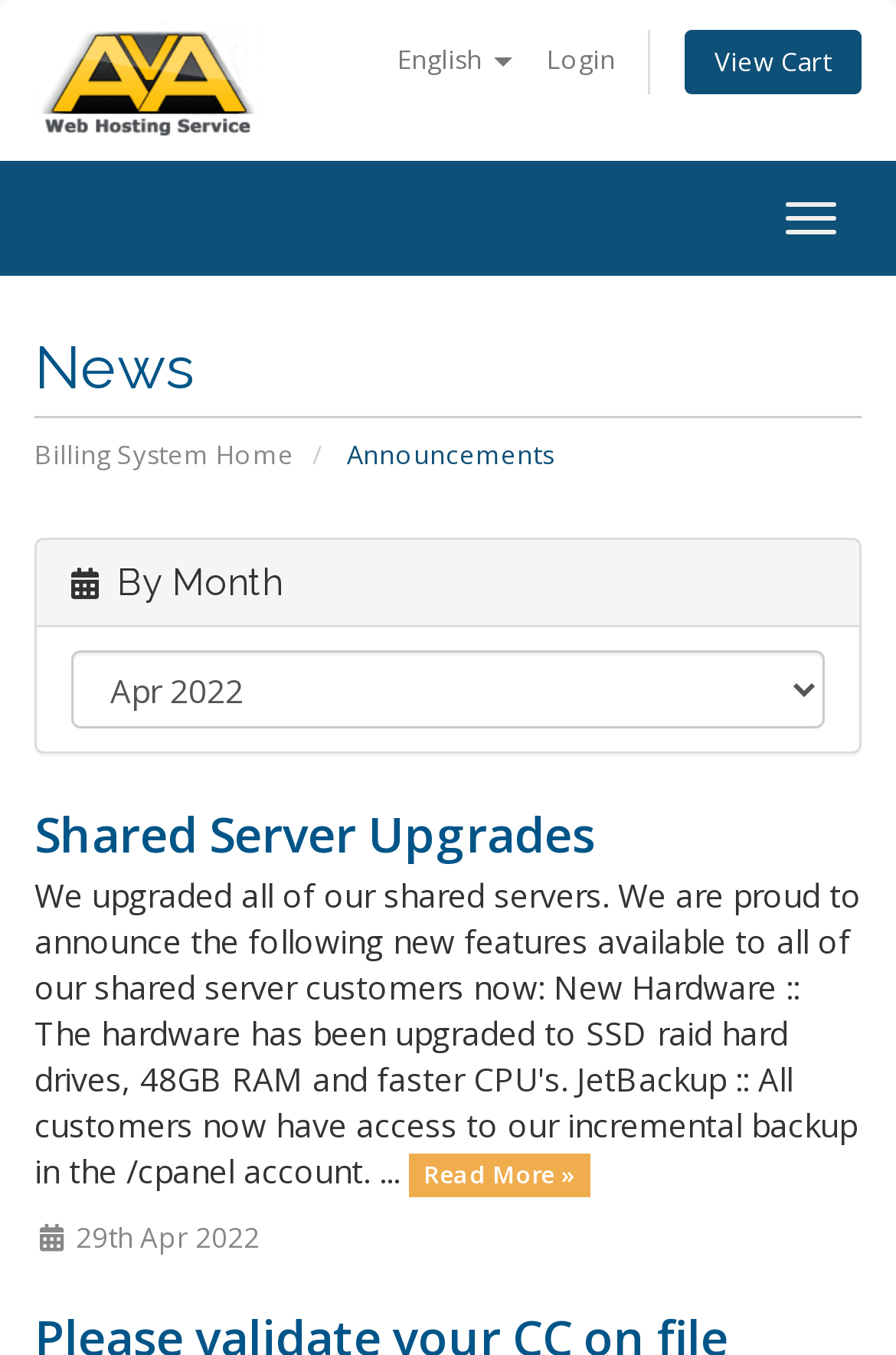Find the bounding box coordinates of the clickable area required to complete the following action: "Select a month".

[0.079, 0.48, 0.921, 0.538]